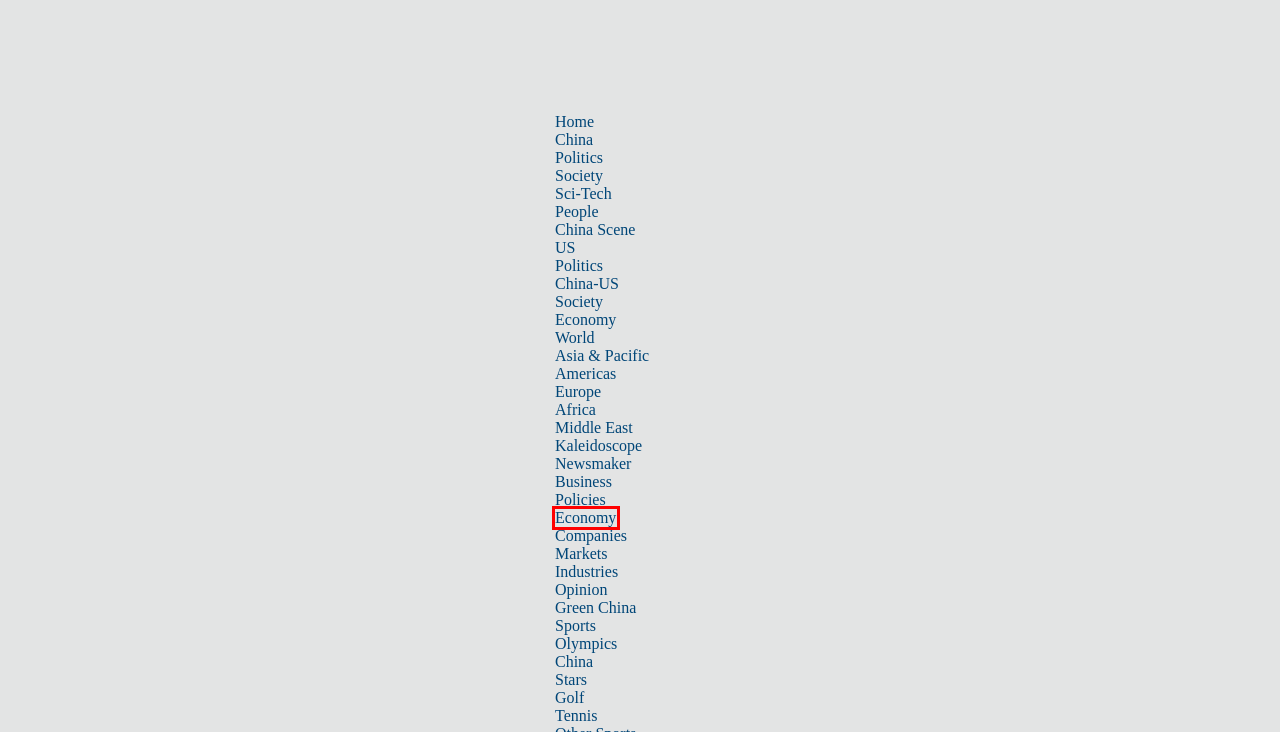You are provided with a screenshot of a webpage where a red rectangle bounding box surrounds an element. Choose the description that best matches the new webpage after clicking the element in the red bounding box. Here are the choices:
A. Global Edition
B. Economy - USA - Chinadaily.com.cn
C. People - USA - Chinadaily.com.cn
D. Politics - USA - Chinadaily.com.cn
E. Europe - USA - Chinadaily.com.cn
F. Policies - USA - Chinadaily.com.cn
G. Kaleidoscope - USA - Chinadaily.com.cn
H. Society - USA - Chinadaily.com.cn

B